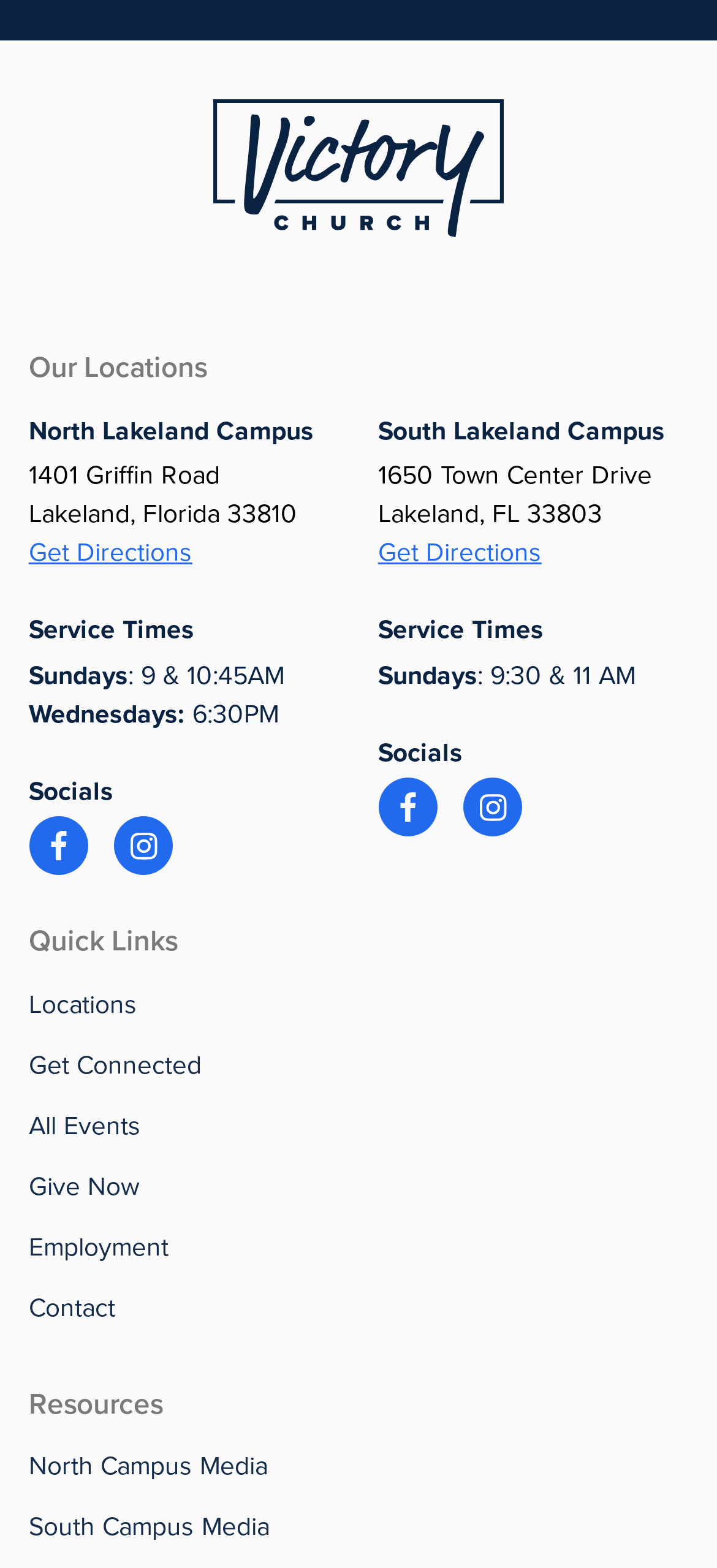What is the name of the first location?
Using the image, elaborate on the answer with as much detail as possible.

The first location is mentioned in the heading 'Our Locations' and is specified as 'North Lakeland Campus' in the subsequent heading.